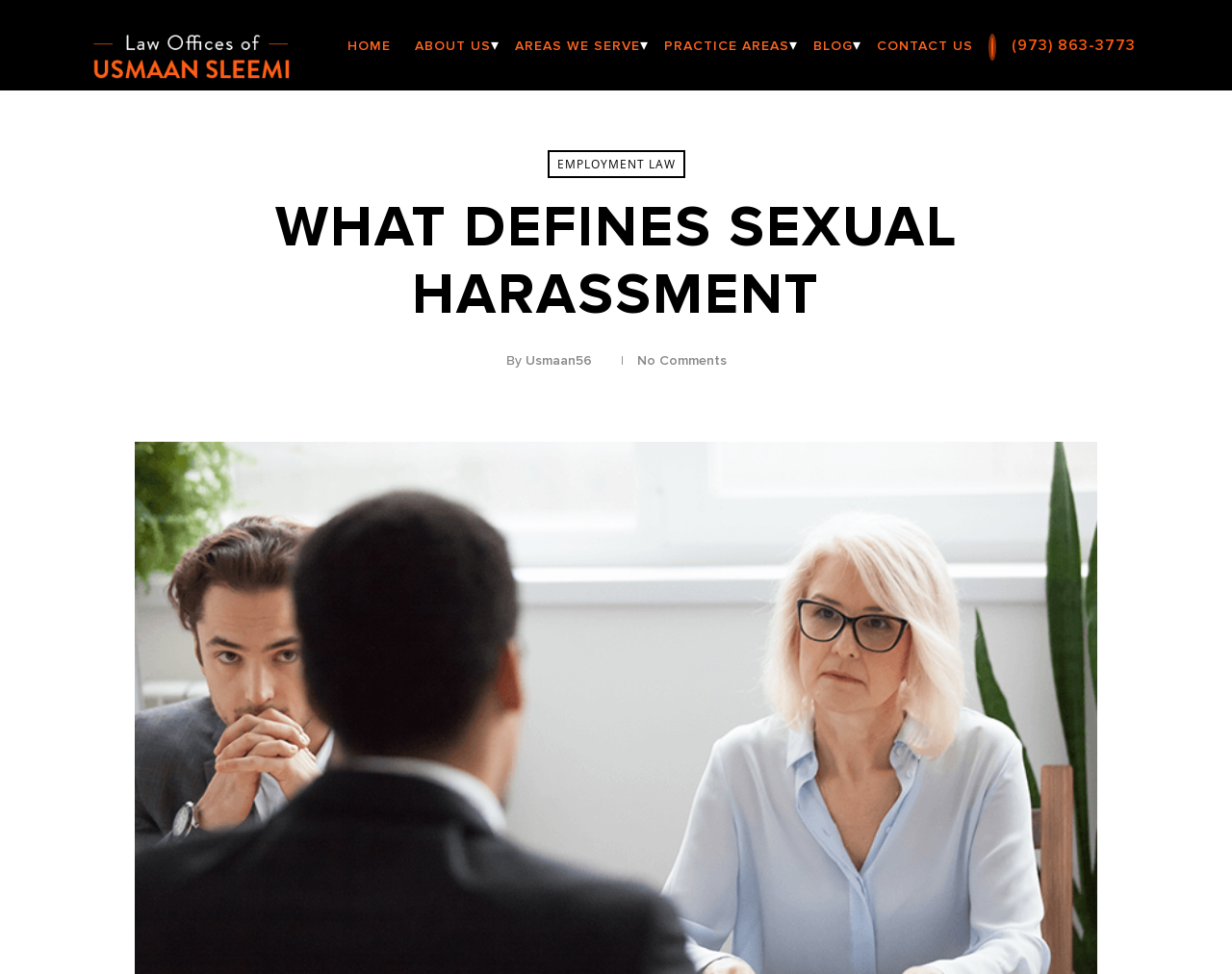Carefully observe the image and respond to the question with a detailed answer:
What is the main topic of this webpage?

Based on the webpage's content, especially the heading 'WHAT DEFINES SEXUAL HARASSMENT', it is clear that the main topic of this webpage is sexual harassment.